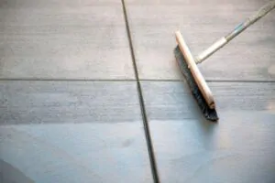Explain the details of the image comprehensively.

The image showcases a close-up view of a worker applying a finishing technique on a brushed concrete surface. A tool with a wooden handle and sweep-like attachment is being used to create texture on the freshly poured concrete, enhancing its visual appeal and slip-resistant properties. This method highlights the artisanal aspect of brushed concrete, which is valued for both its aesthetic and functional qualities. The smooth, subtle patterns formed by the brushing process reflect the craftsmanship involved in achieving a durable and stylish outdoor surface. This technique is increasingly popular among homeowners looking to elevate their outdoor spaces, blending practicality with design elegance.